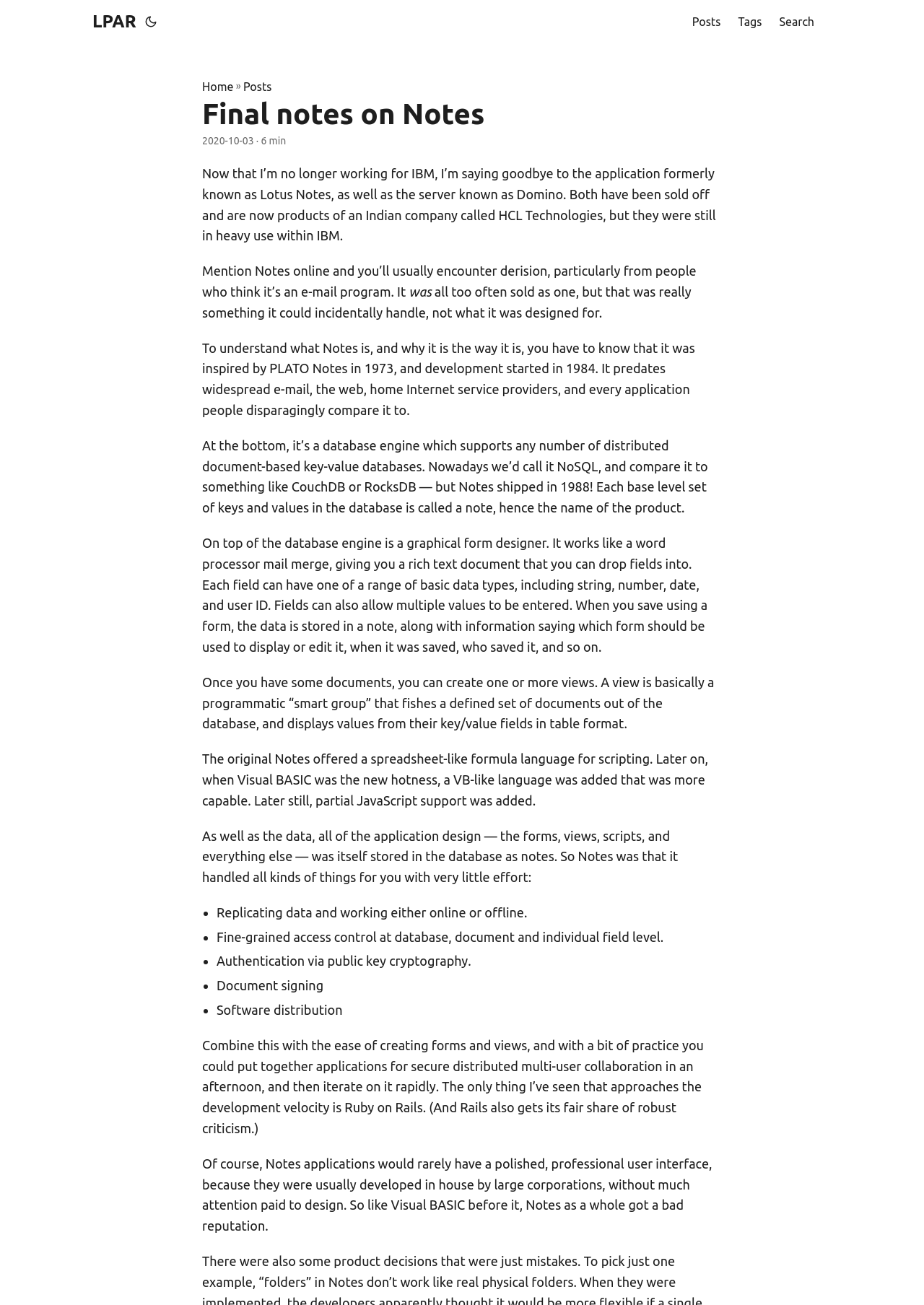Find the bounding box of the UI element described as follows: "title="(Alt + T)"".

[0.154, 0.0, 0.172, 0.033]